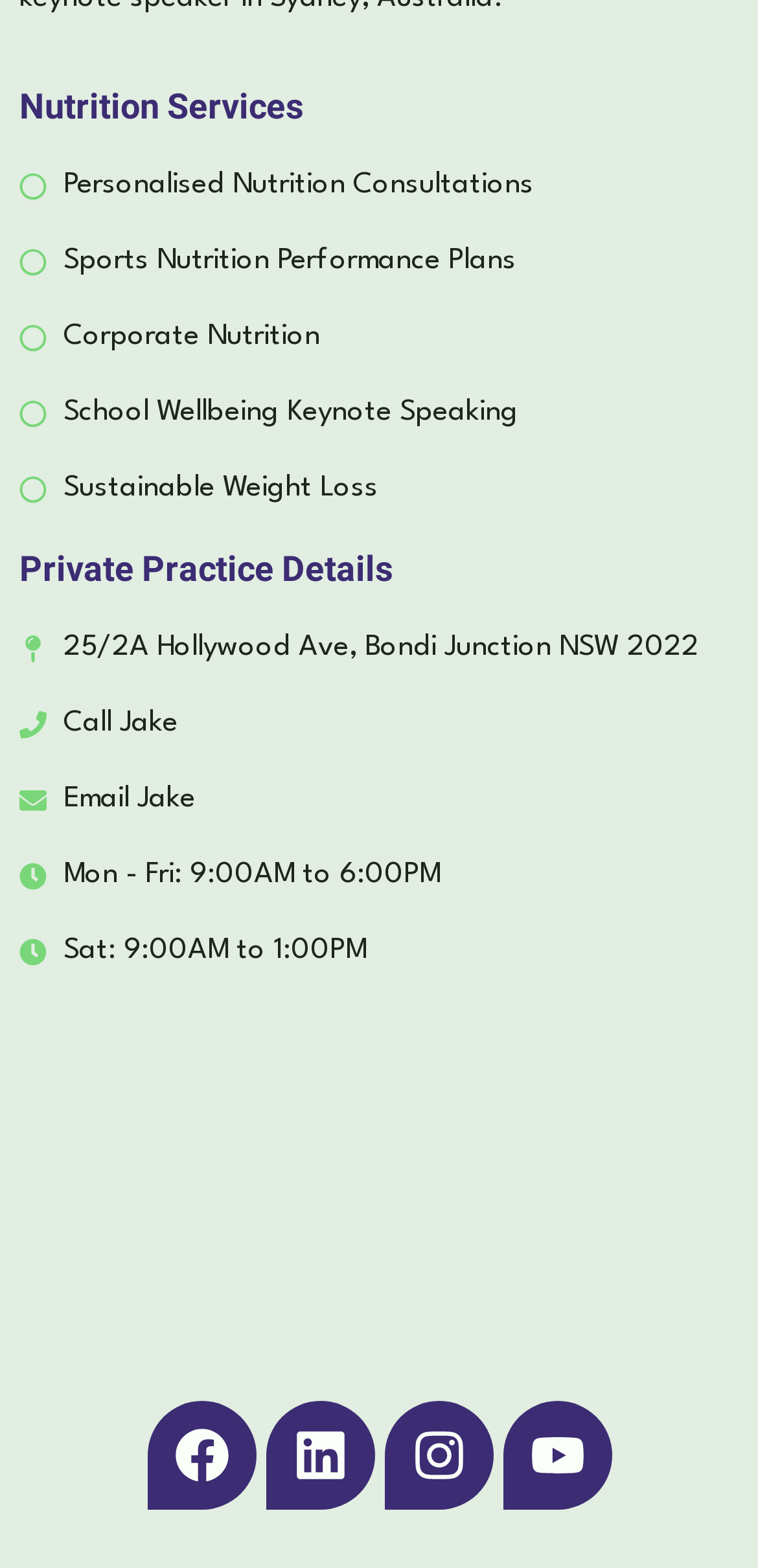Identify the bounding box coordinates of the specific part of the webpage to click to complete this instruction: "View topics".

None